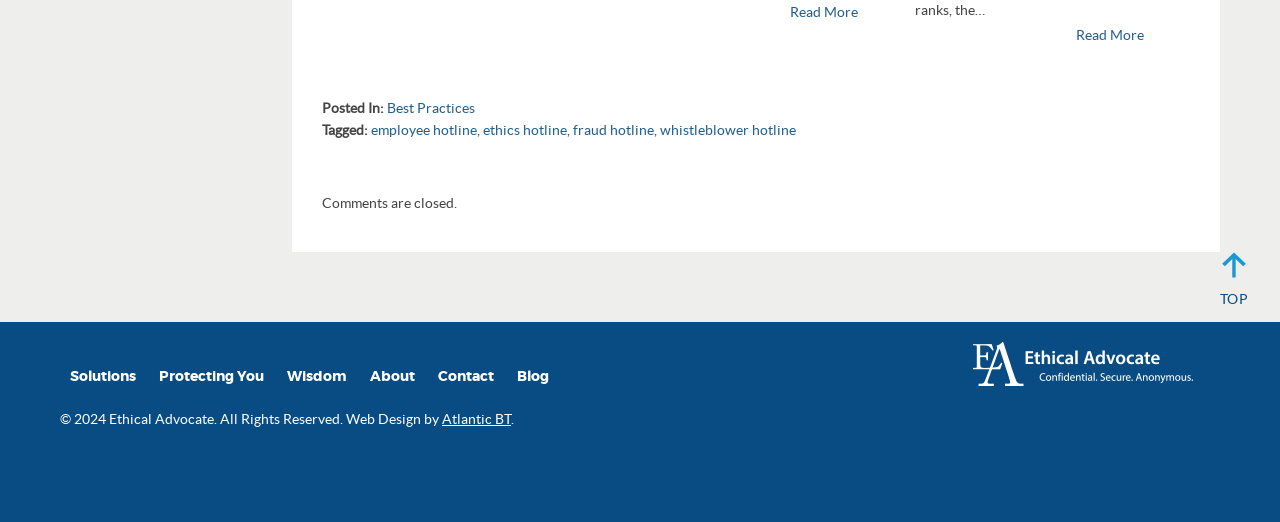Identify the bounding box coordinates of the section that should be clicked to achieve the task described: "View the 'Solutions' page".

[0.055, 0.703, 0.106, 0.739]